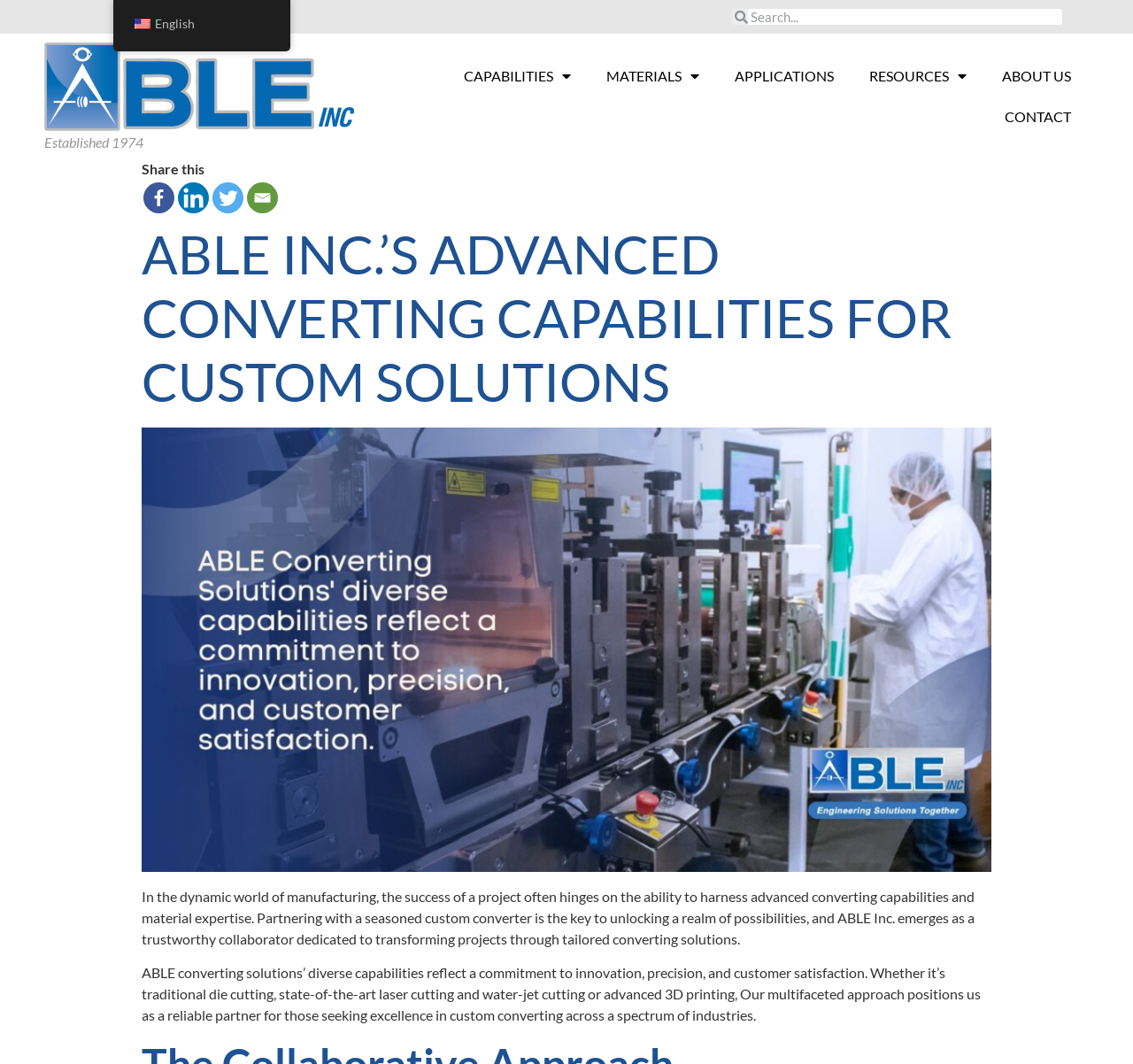How many social media links are available? From the image, respond with a single word or brief phrase.

4